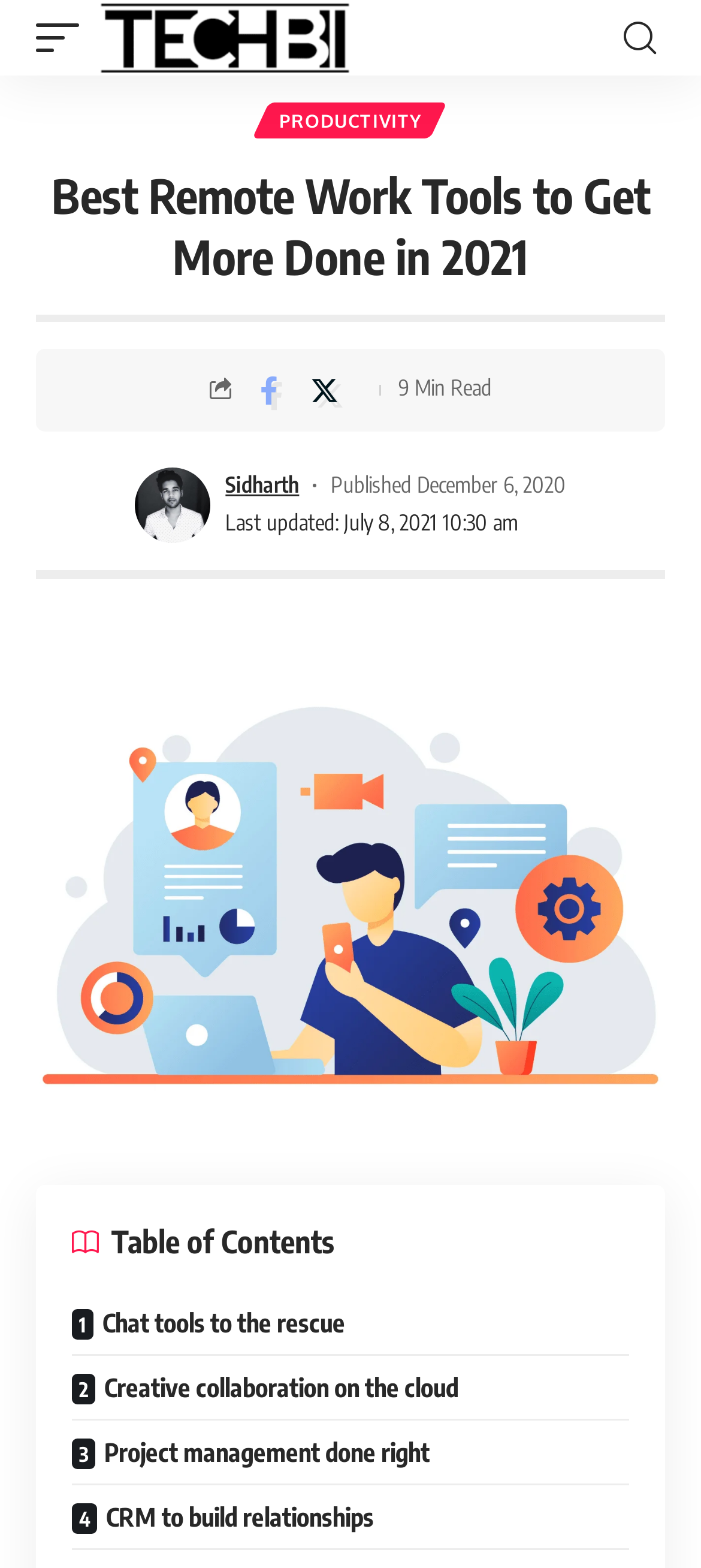Please find and give the text of the main heading on the webpage.

Best Remote Work Tools to Get More Done in 2021